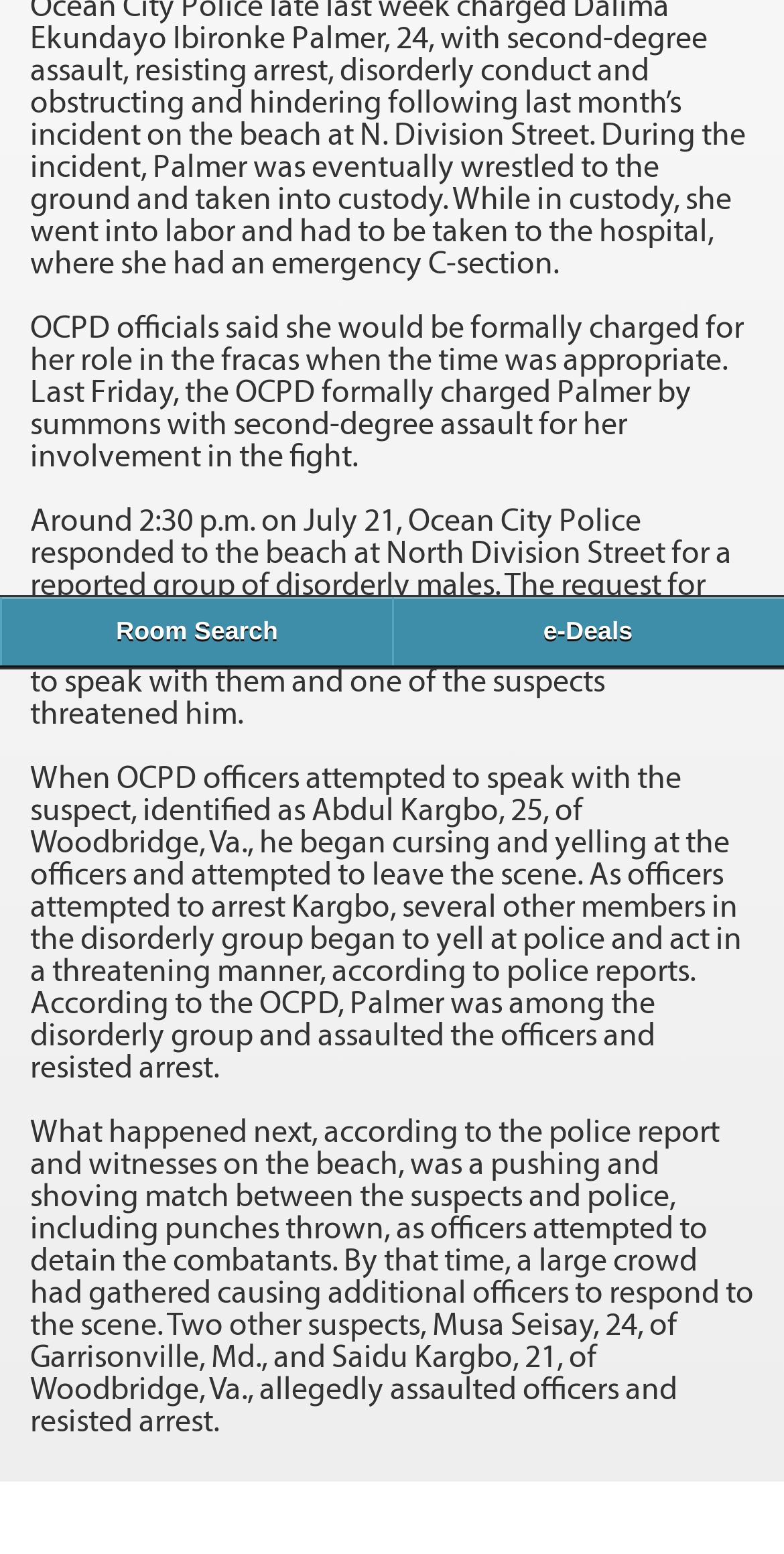Find the bounding box of the element with the following description: "Room Search". The coordinates must be four float numbers between 0 and 1, formatted as [left, top, right, bottom].

[0.0, 0.385, 0.503, 0.428]